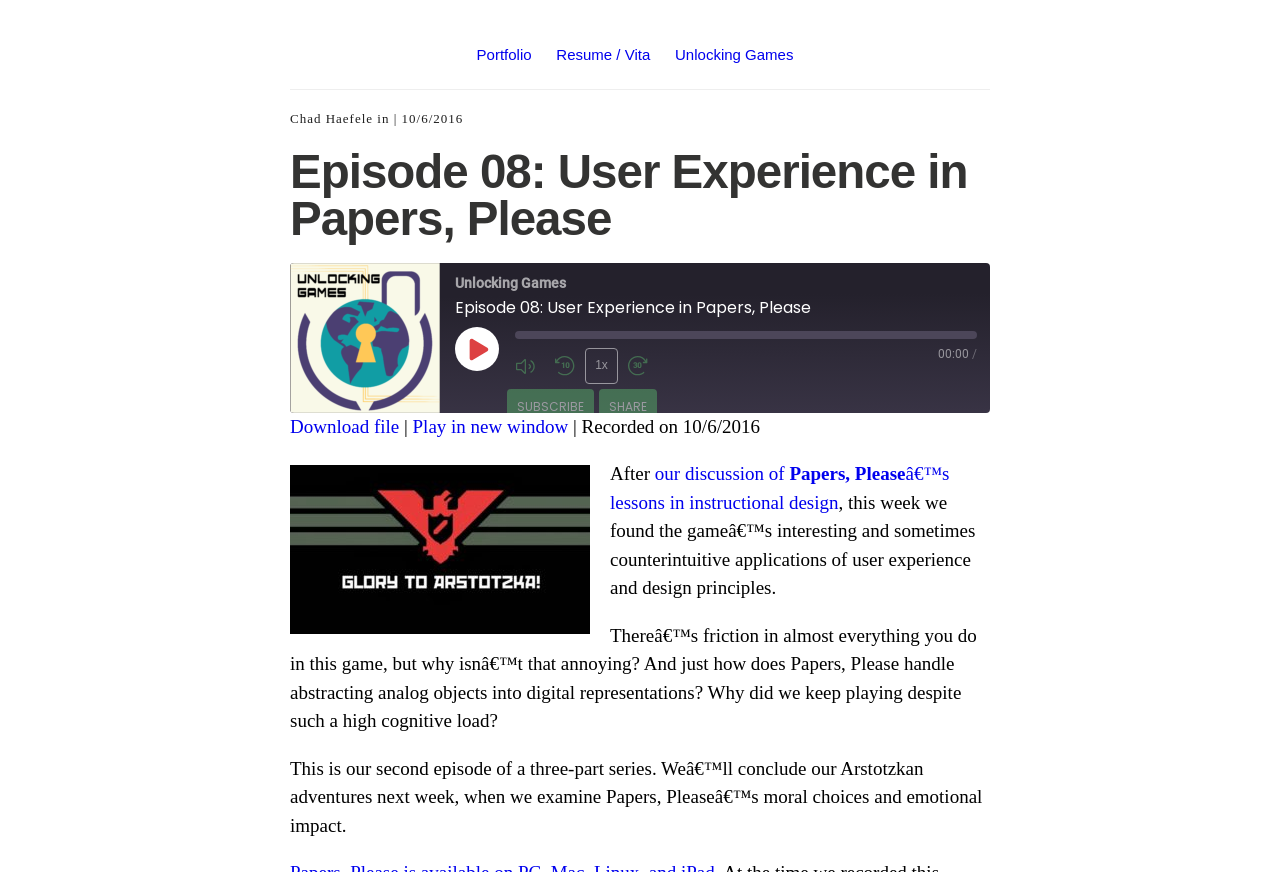Using the element description title="Share on Facebook", predict the bounding box coordinates for the UI element. Provide the coordinates in (top-left x, top-left y, bottom-right x, bottom-right y) format with values ranging from 0 to 1.

[0.302, 0.503, 0.326, 0.537]